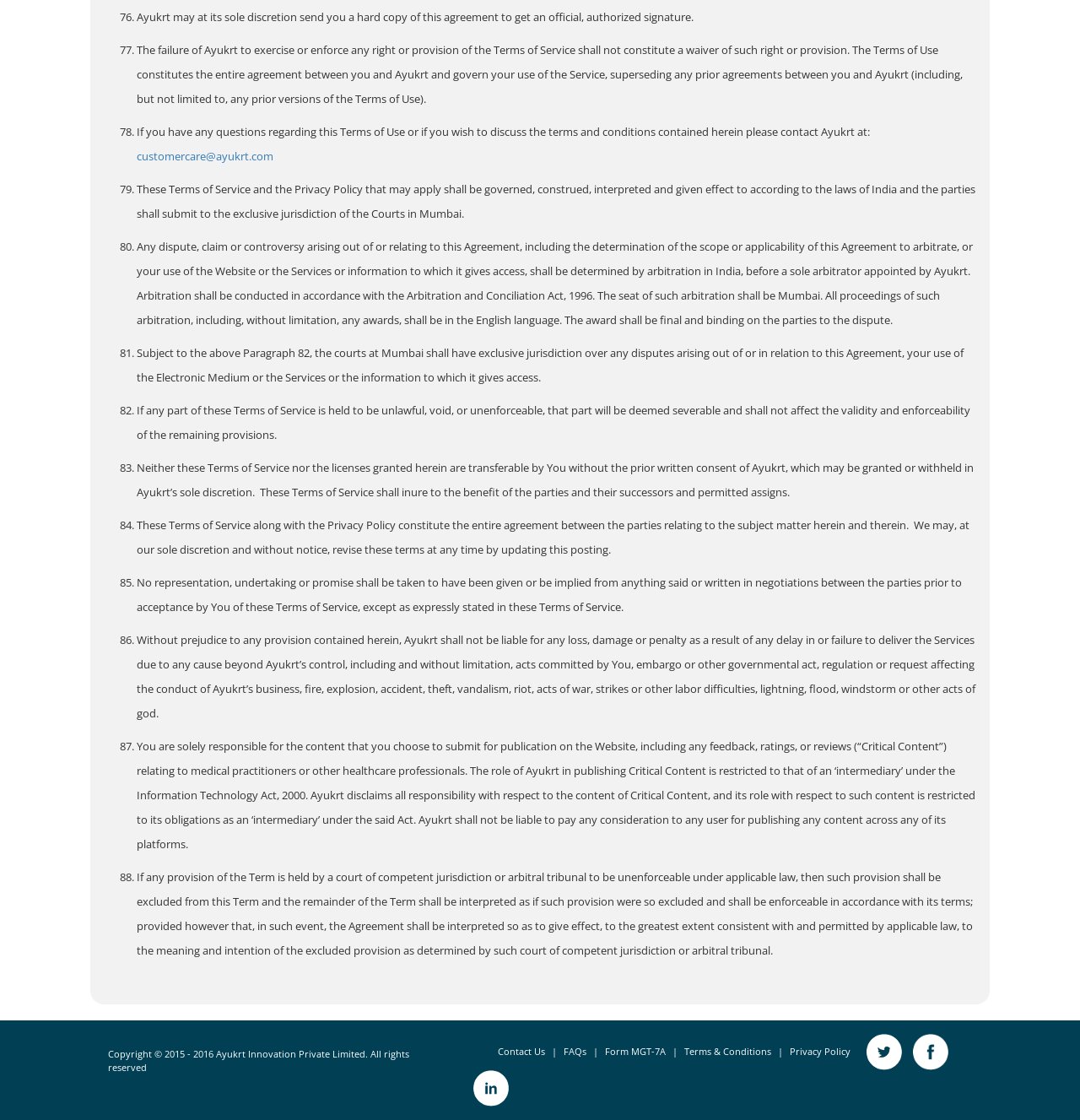Please determine the bounding box coordinates of the section I need to click to accomplish this instruction: "View FAQs".

[0.522, 0.933, 0.543, 0.944]